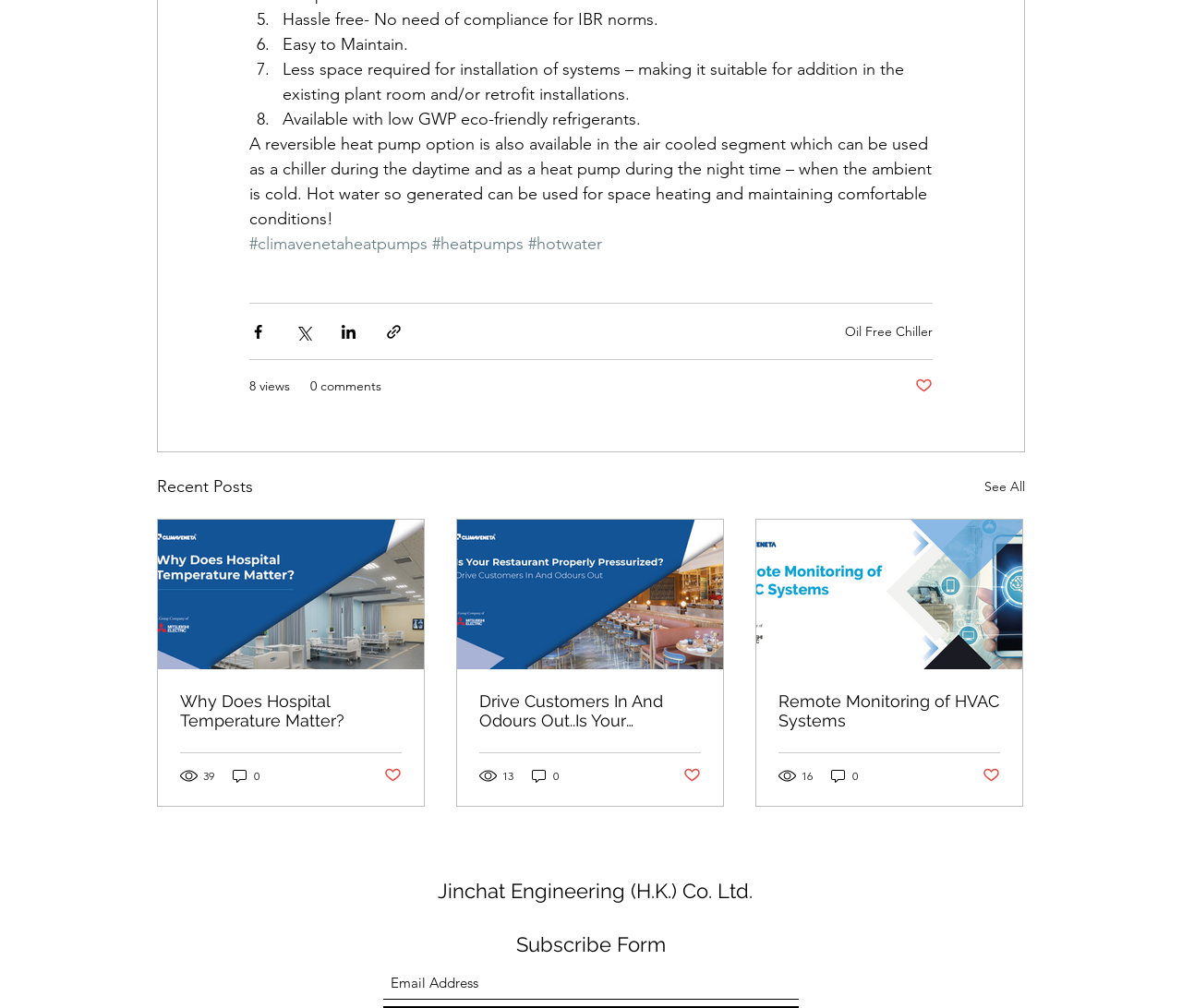What is the purpose of the button with the Facebook icon?
Give a comprehensive and detailed explanation for the question.

The button with the Facebook icon is located next to the text 'Share via Facebook', which suggests that its purpose is to share content via Facebook.